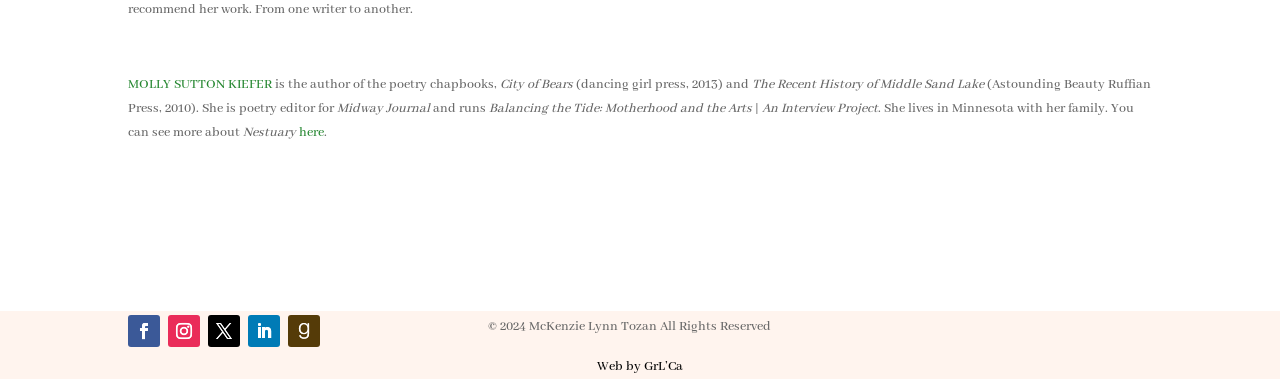Identify the bounding box coordinates of the section that should be clicked to achieve the task described: "go to the website's social media page".

[0.225, 0.831, 0.25, 0.916]